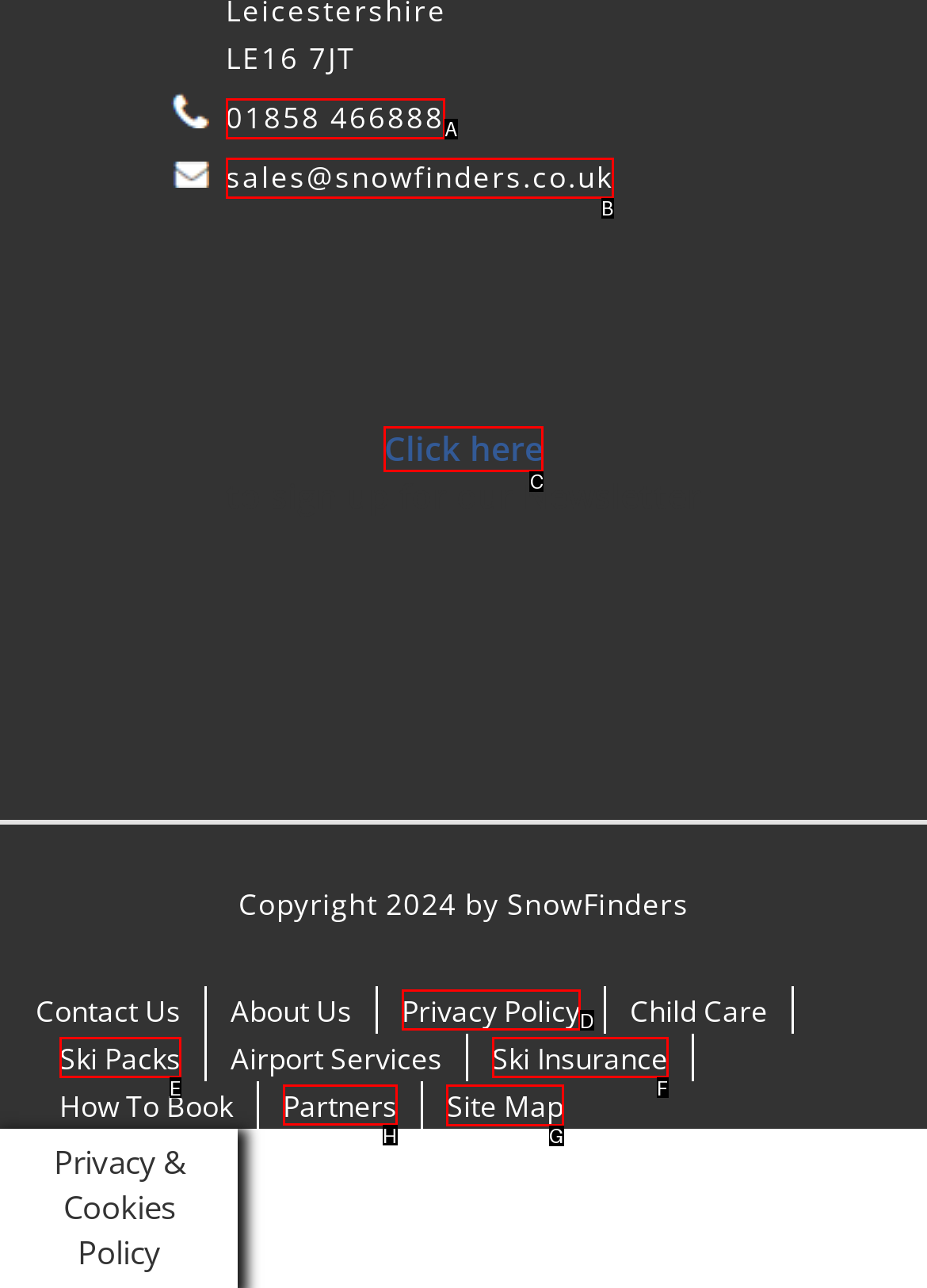Provide the letter of the HTML element that you need to click on to perform the task: click Site Map.
Answer with the letter corresponding to the correct option.

G